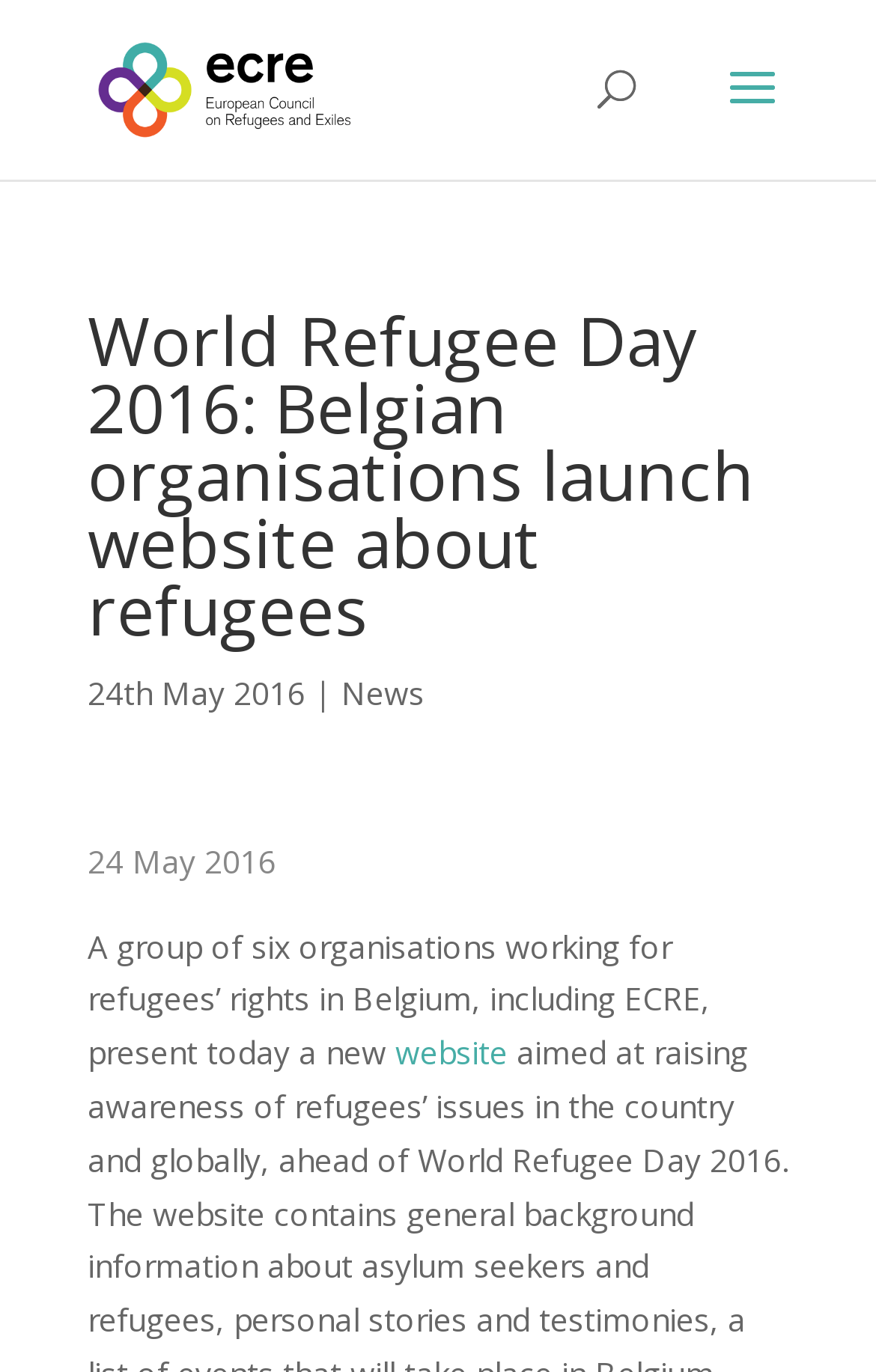Answer this question in one word or a short phrase: What is the name of the council mentioned in the webpage?

European Council on Refugees and Exiles